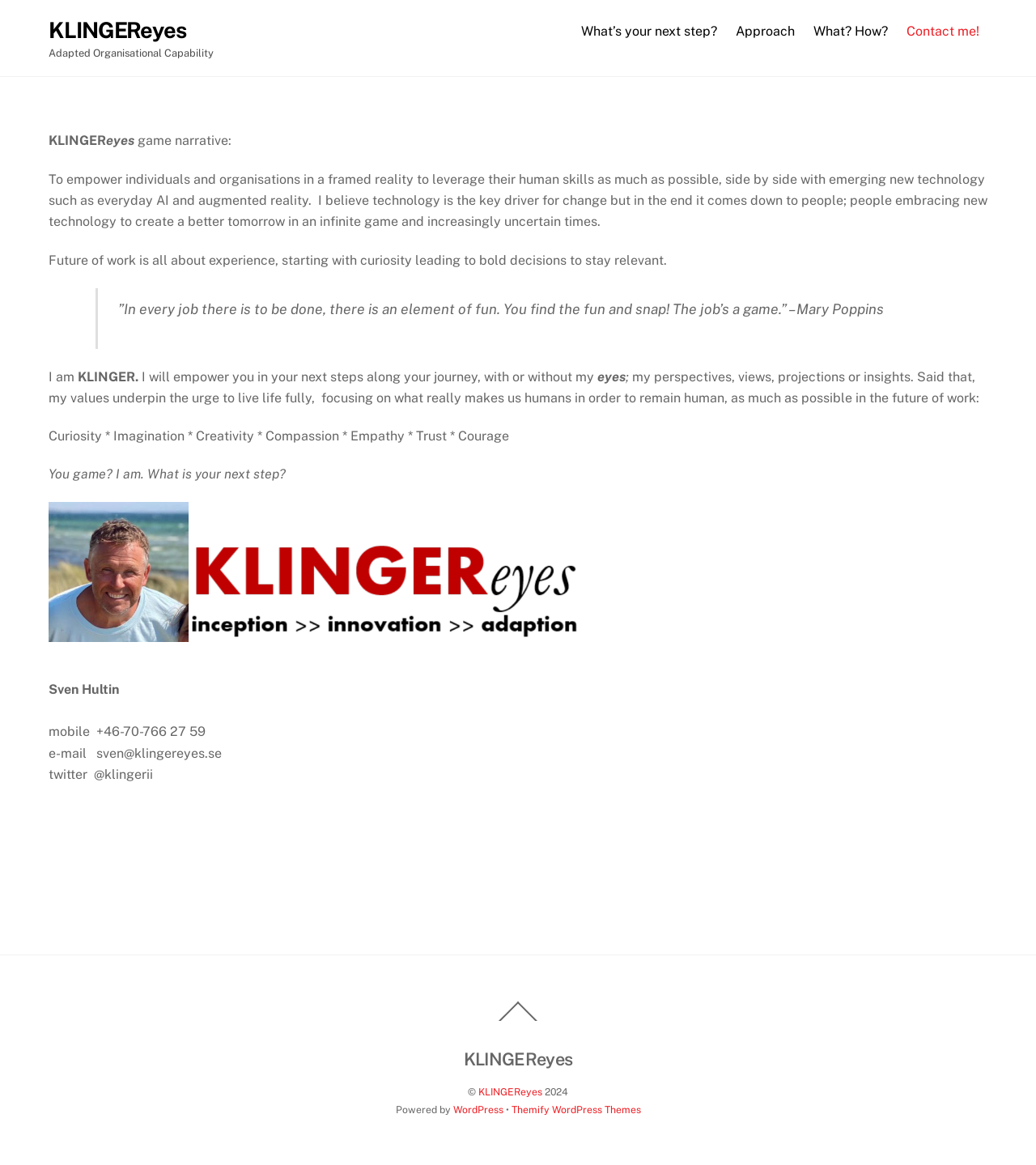Construct a thorough caption encompassing all aspects of the webpage.

The webpage is a personal website for KLINGEReyes, with a focus on empowering individuals and organizations in a rapidly changing world. At the top, there is a link to "KLINGEReyes" and a brief title "Adapted Organisational Capability". Below this, there are four links in a row: "What's your next step?", "Approach", "What? How?", and "Contact me!".

The main content area is divided into several sections. The first section has a heading "game narrative" and a lengthy paragraph describing the importance of human skills in a world where technology is rapidly advancing. Below this, there is a quote from Mary Poppins in a blockquote format.

The next section introduces the author, KLINGER, who will empower individuals in their next steps along their journey. This section lists the author's values, including curiosity, imagination, creativity, compassion, empathy, trust, and courage.

Following this, there is a call to action, "You game? I am. What is your next step?" with two links below. The author's contact information is provided, including mobile number, email, and Twitter handle.

At the bottom of the page, there is a "Back to top" link, followed by a copyright notice, a link to KLINGEReyes, and a mention of the website being powered by WordPress and Themify WordPress Themes.